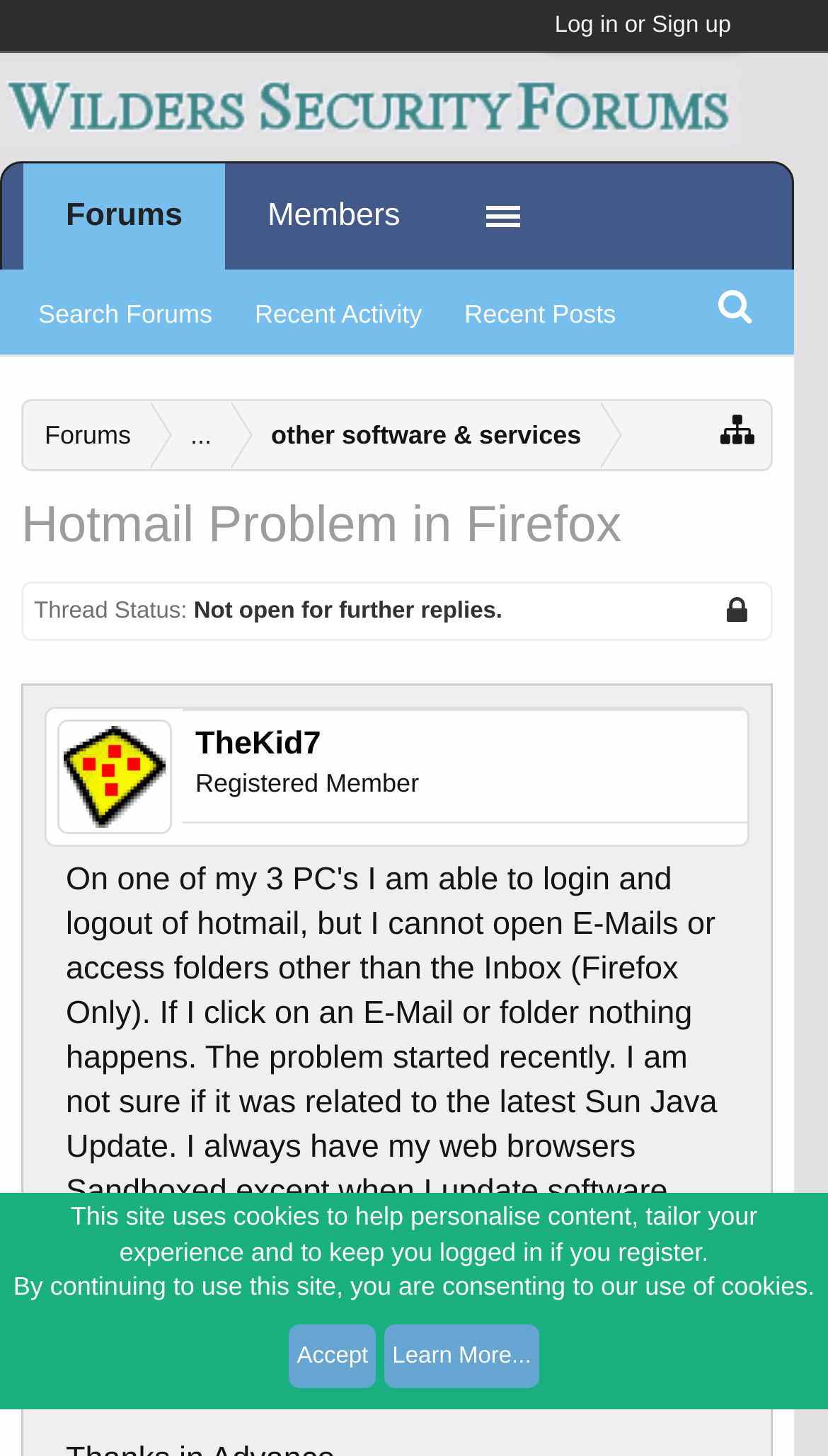Please identify the bounding box coordinates of the element I should click to complete this instruction: 'Log in or Sign up'. The coordinates should be given as four float numbers between 0 and 1, like this: [left, top, right, bottom].

[0.67, 0.009, 0.883, 0.026]